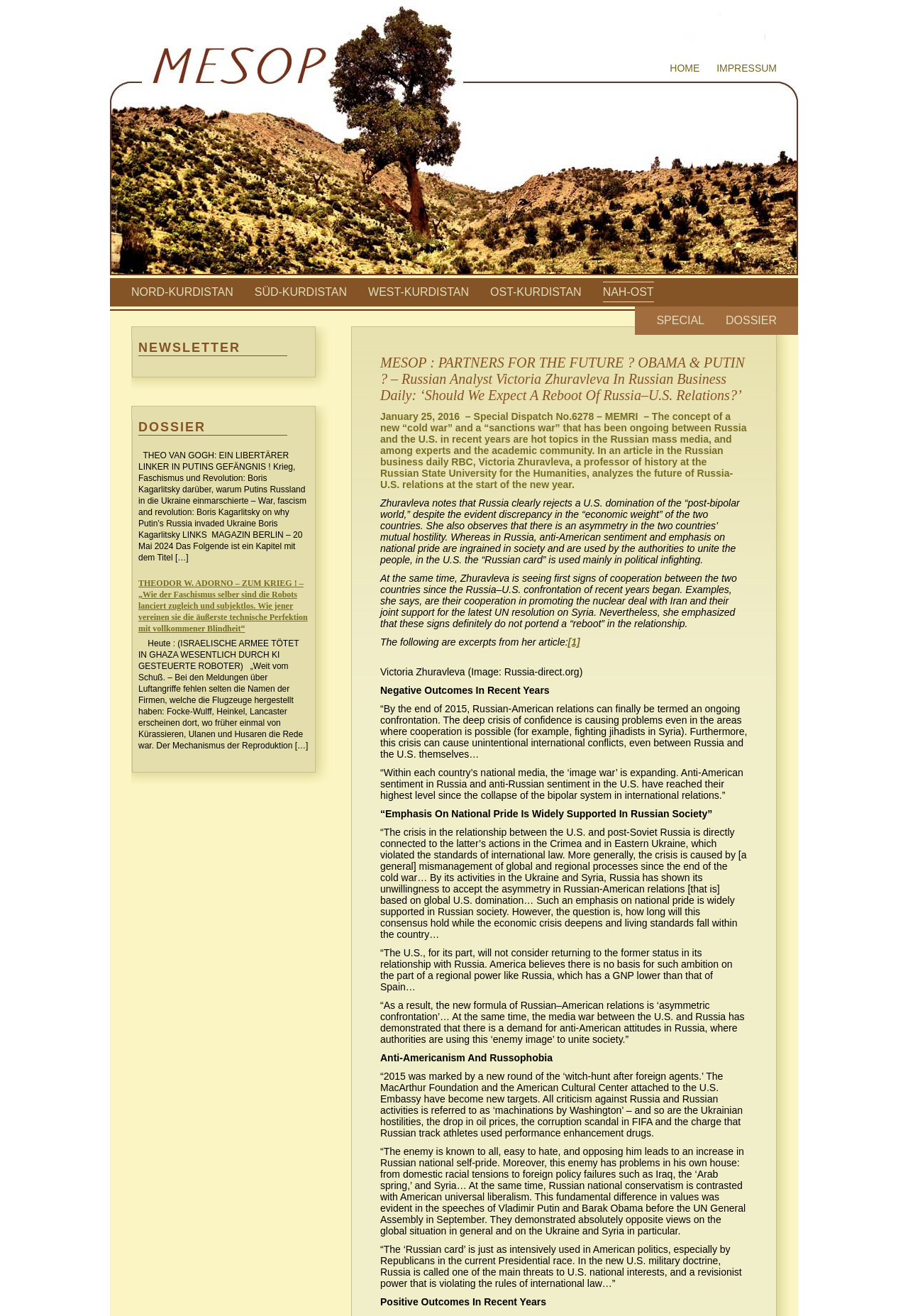Please give a short response to the question using one word or a phrase:
What is the title of the newsletter?

NEWSLETTER